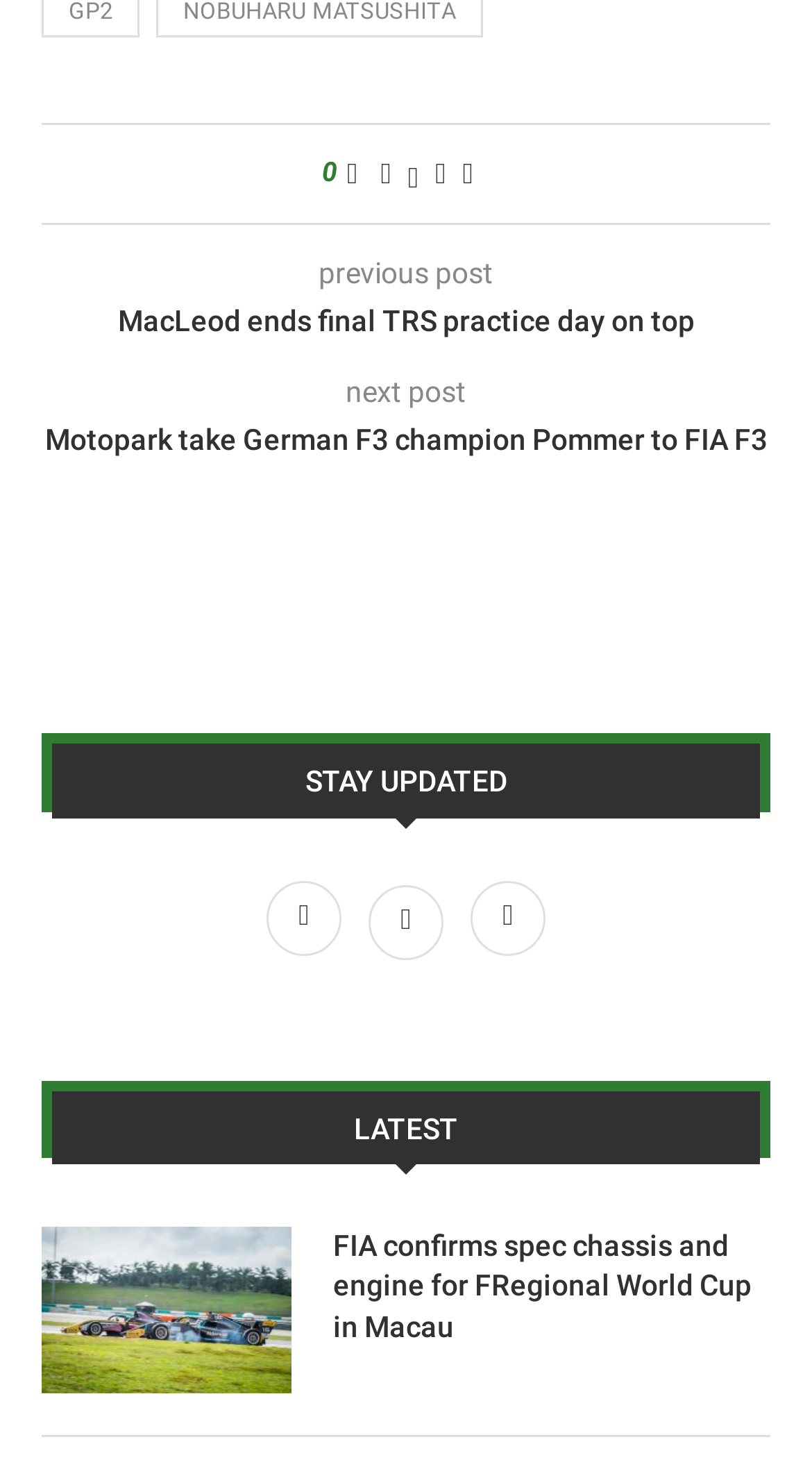What is the category of the news?
Observe the image and answer the question with a one-word or short phrase response.

Racing